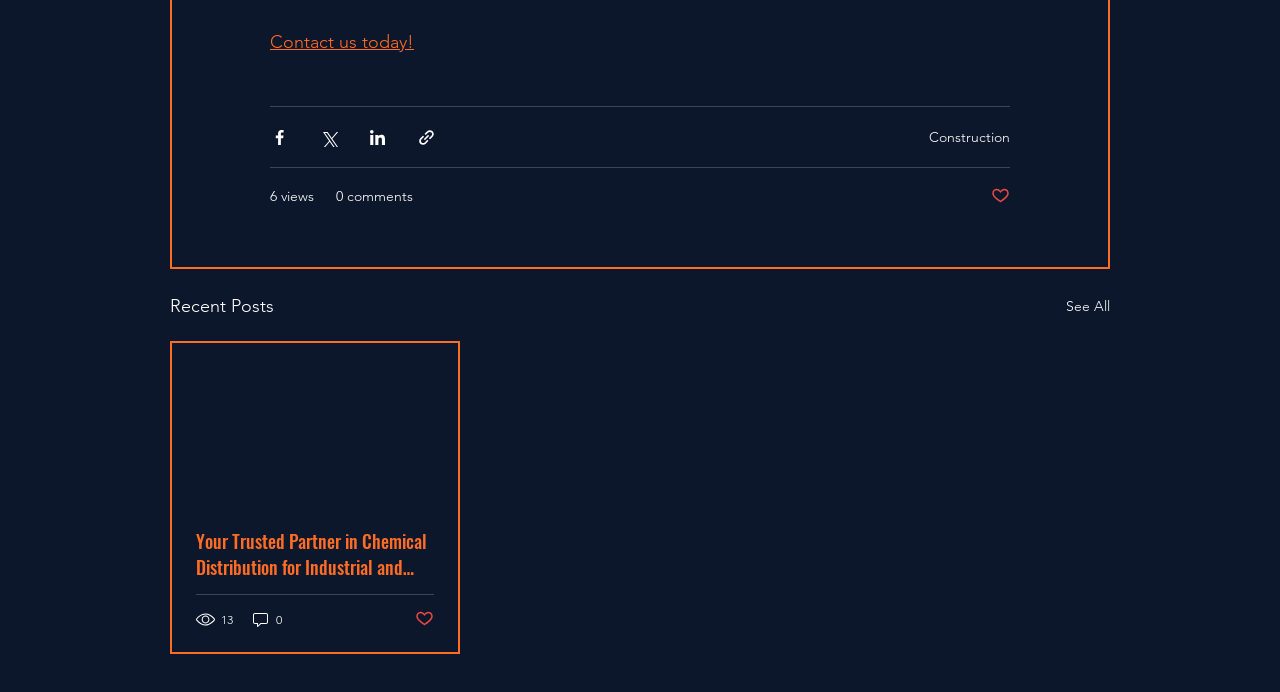How many views does the second post have?
Using the information presented in the image, please offer a detailed response to the question.

The second post has 13 views, which is indicated by the generic text '13 views' below the post content.